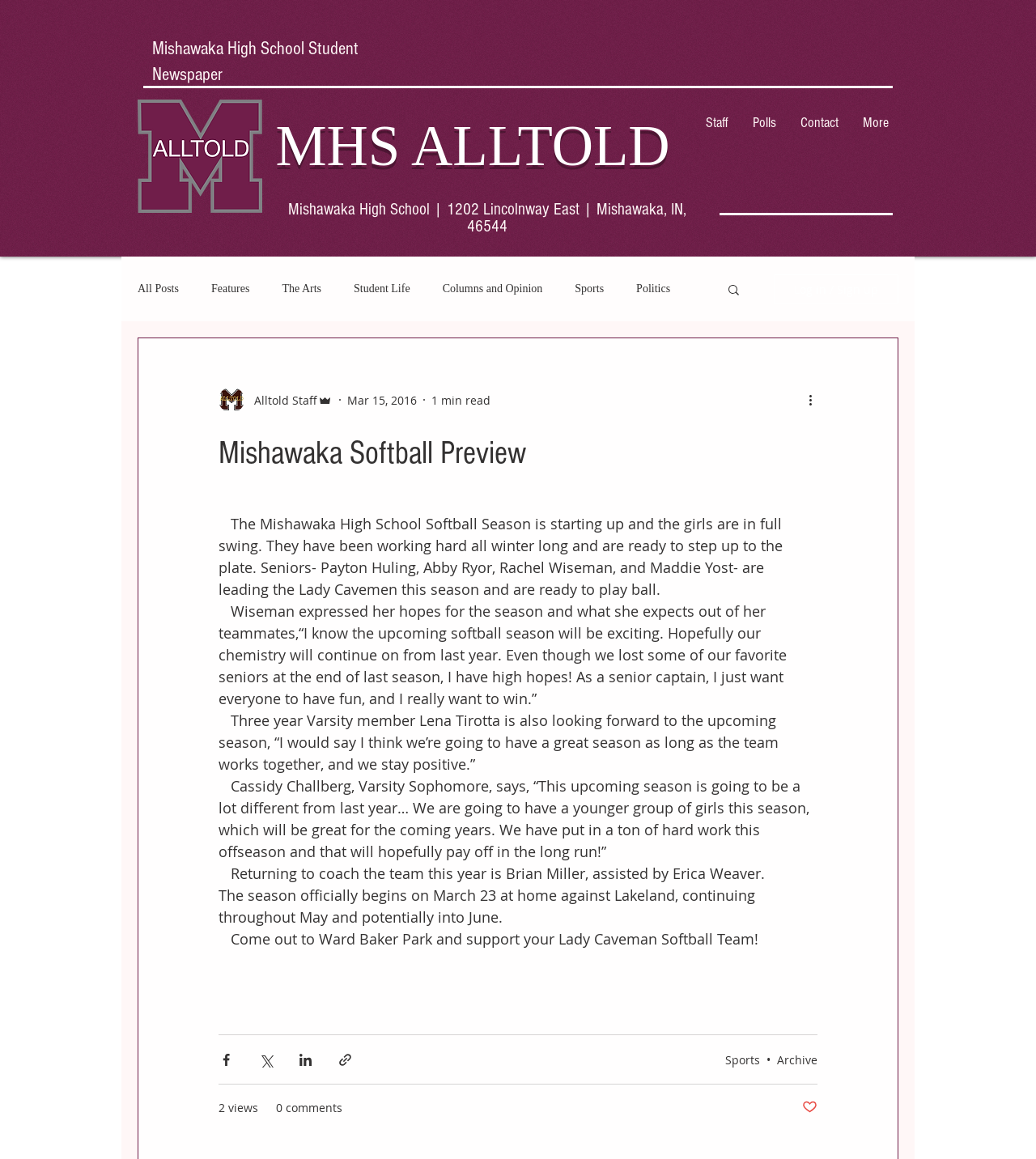Extract the bounding box for the UI element that matches this description: "Publisher’s Point".

None